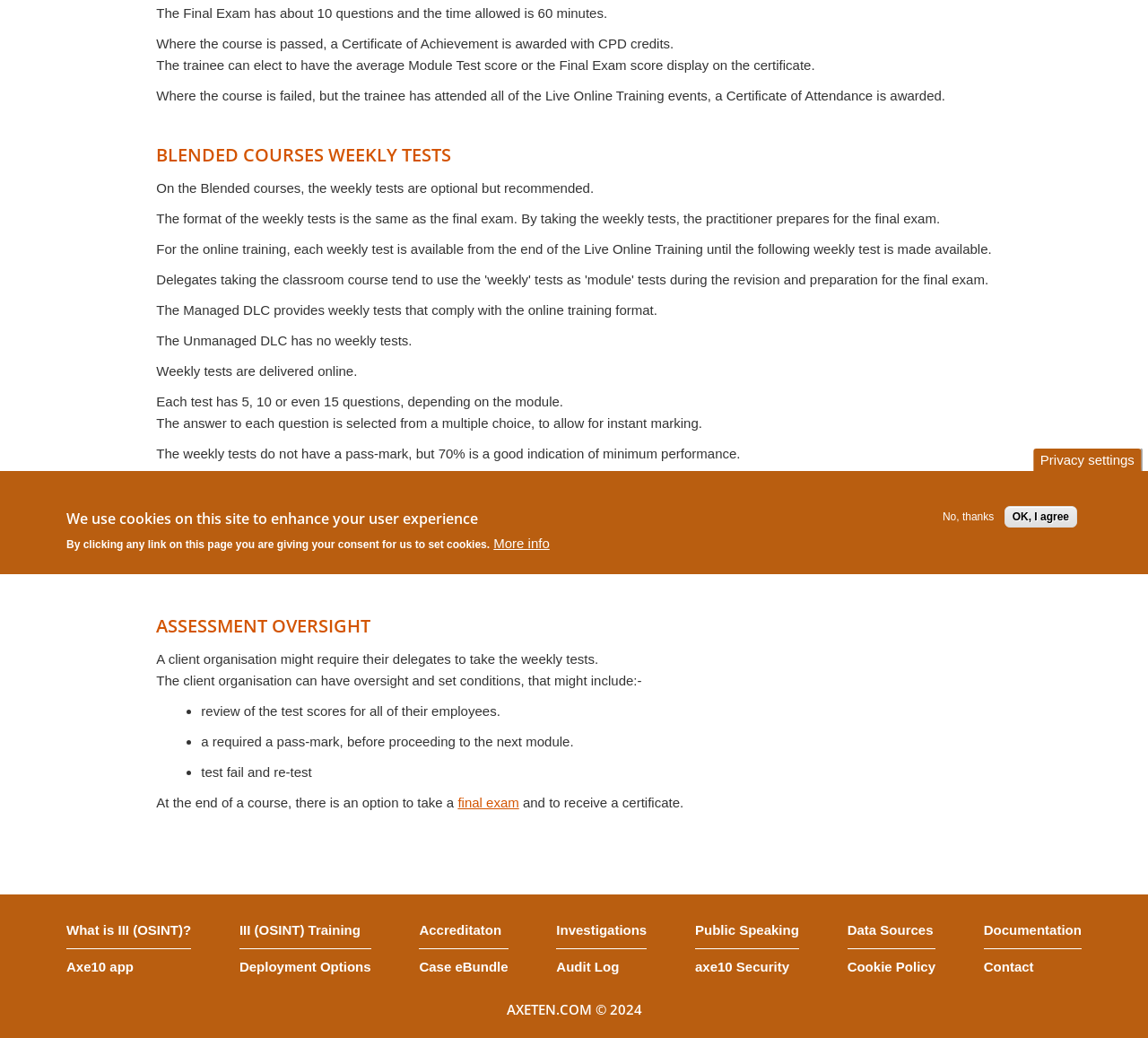Extract the bounding box coordinates of the UI element described by: "III (OSINT) Training". The coordinates should include four float numbers ranging from 0 to 1, e.g., [left, top, right, bottom].

[0.209, 0.889, 0.314, 0.903]